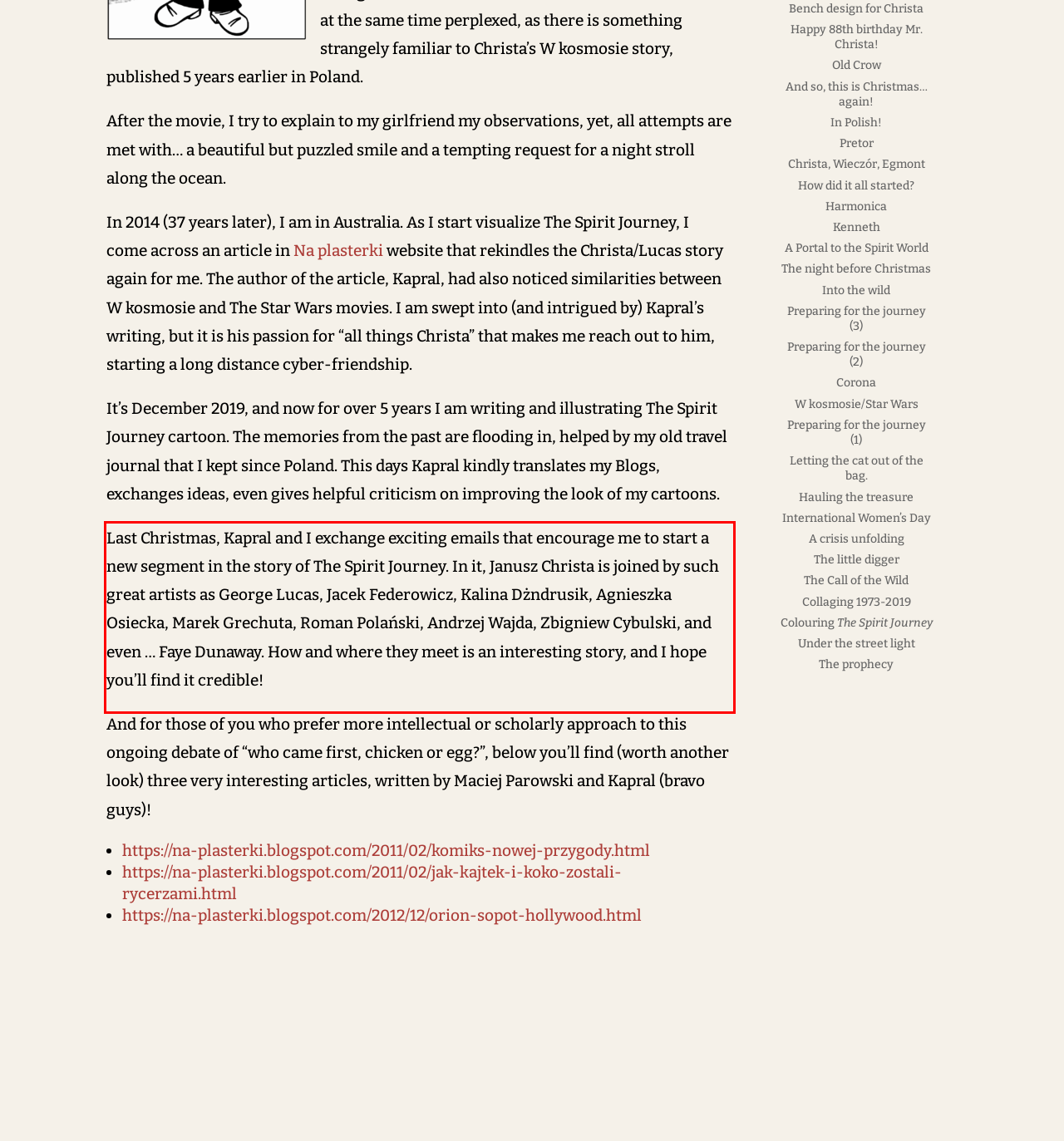With the provided screenshot of a webpage, locate the red bounding box and perform OCR to extract the text content inside it.

Last Christmas, Kapral and I exchange exciting emails that encourage me to start a new segment in the story of The Spirit Journey. In it, Janusz Christa is joined by such great artists as George Lucas, Jacek Federowicz, Kalina Dżndrusik, Agnieszka Osiecka, Marek Grechuta, Roman Polański, Andrzej Wajda, Zbigniew Cybulski, and even … Faye Dunaway. How and where they meet is an interesting story, and I hope you’ll find it credible!